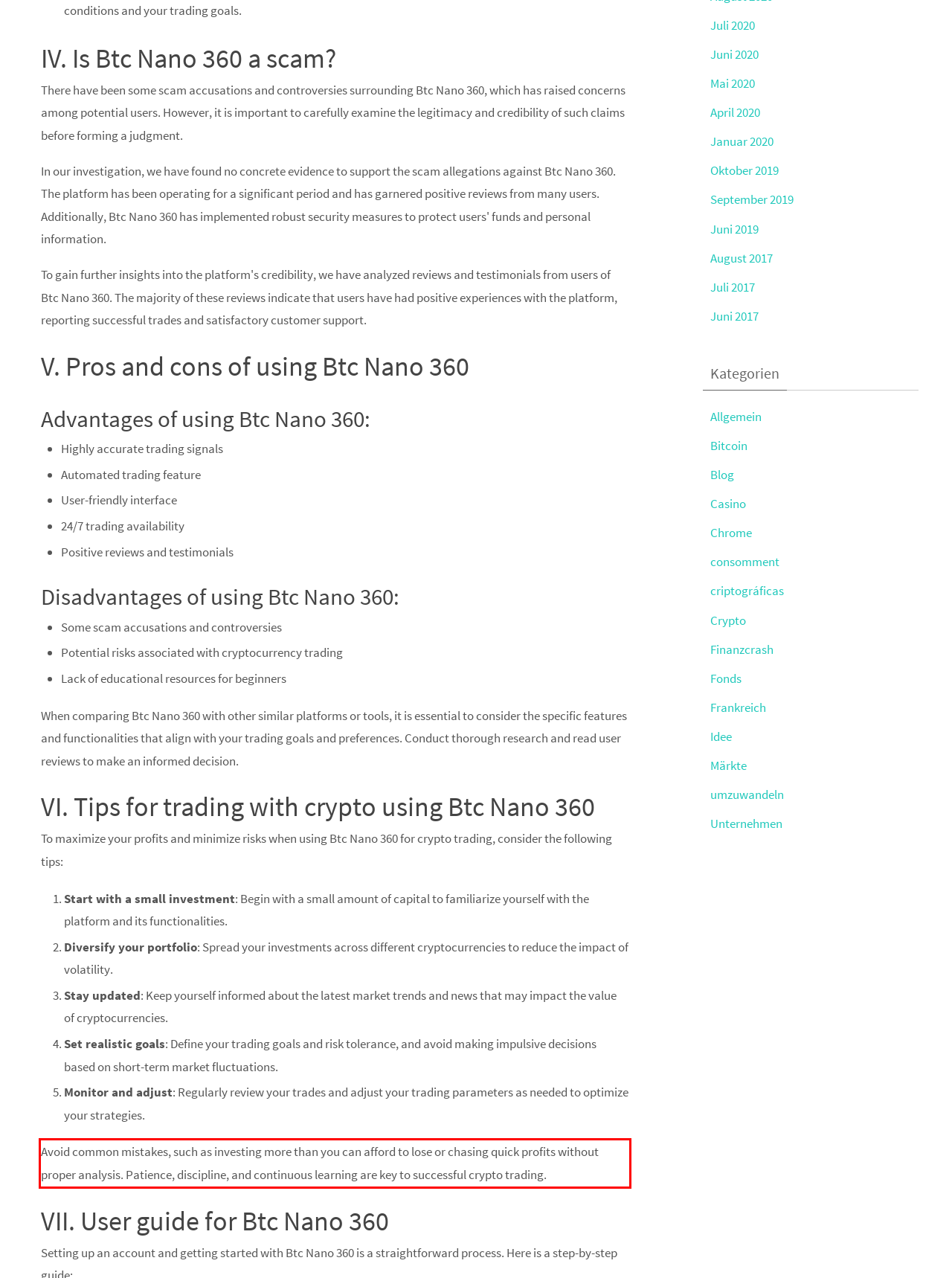Analyze the red bounding box in the provided webpage screenshot and generate the text content contained within.

Avoid common mistakes, such as investing more than you can afford to lose or chasing quick profits without proper analysis. Patience, discipline, and continuous learning are key to successful crypto trading.